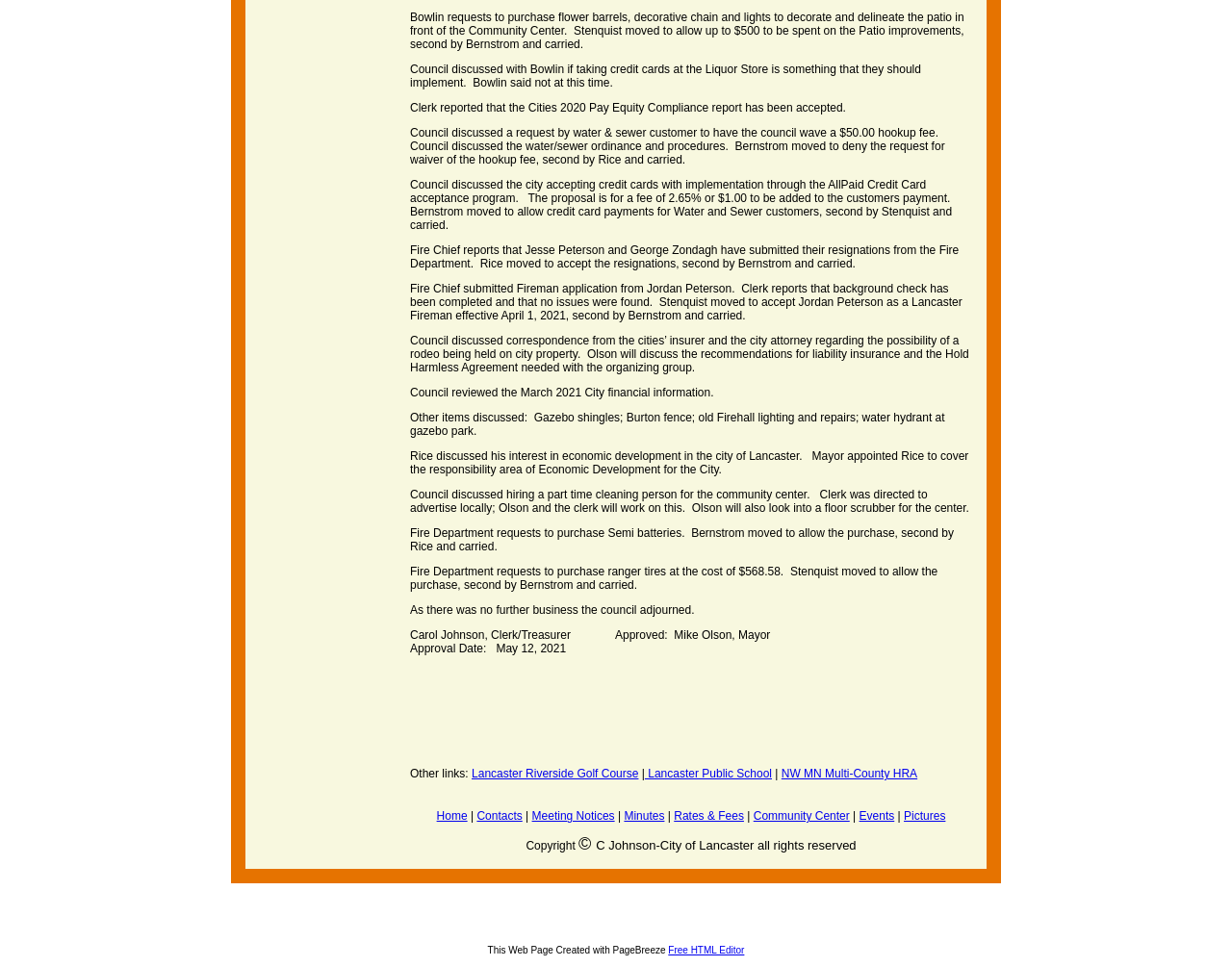Extract the bounding box coordinates for the described element: "Meeting Notices". The coordinates should be represented as four float numbers between 0 and 1: [left, top, right, bottom].

[0.432, 0.837, 0.499, 0.851]